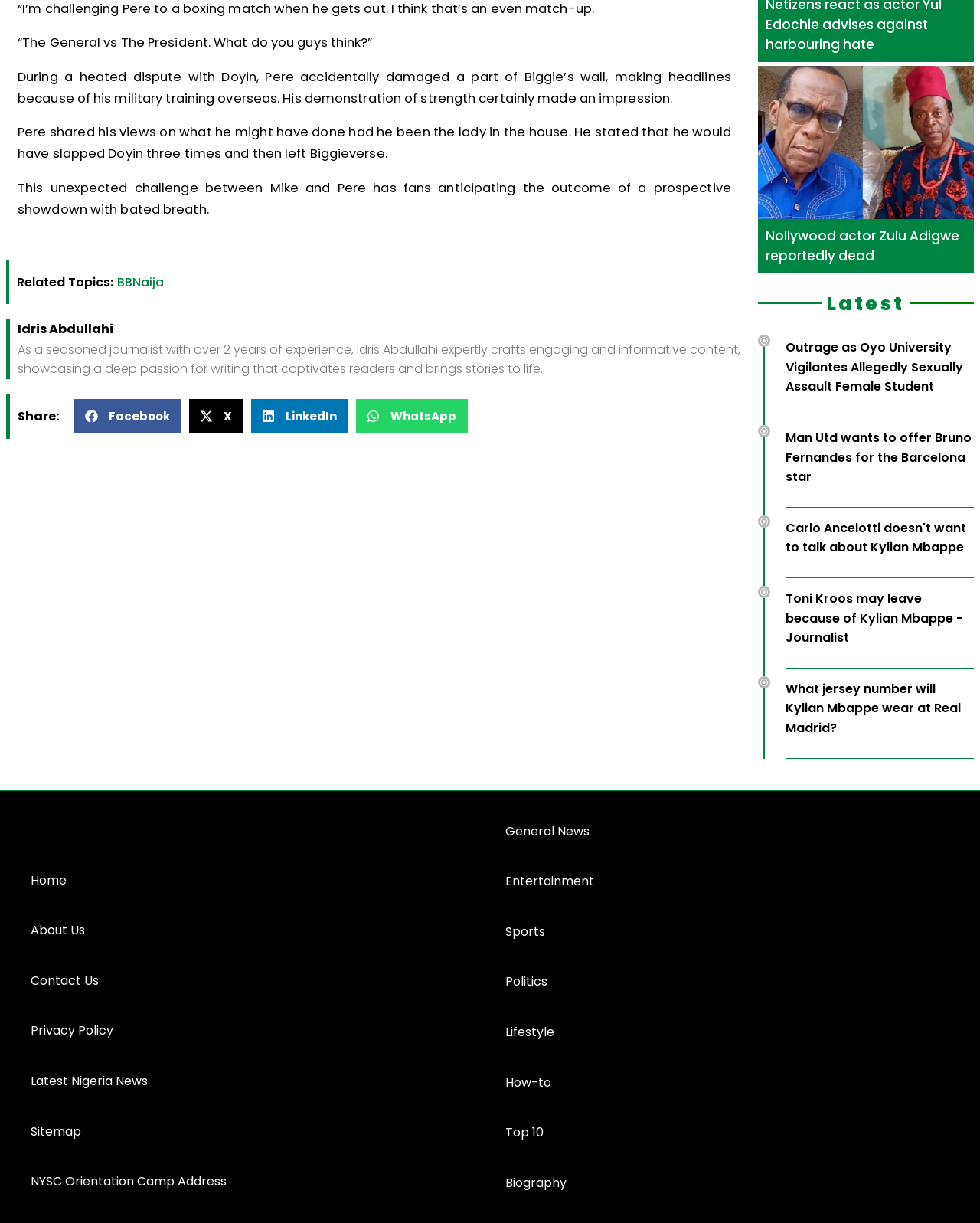Locate the bounding box coordinates of the clickable area to execute the instruction: "Click on the 'Zulu Adigwe dead' link". Provide the coordinates as four float numbers between 0 and 1, represented as [left, top, right, bottom].

[0.773, 0.054, 0.994, 0.179]